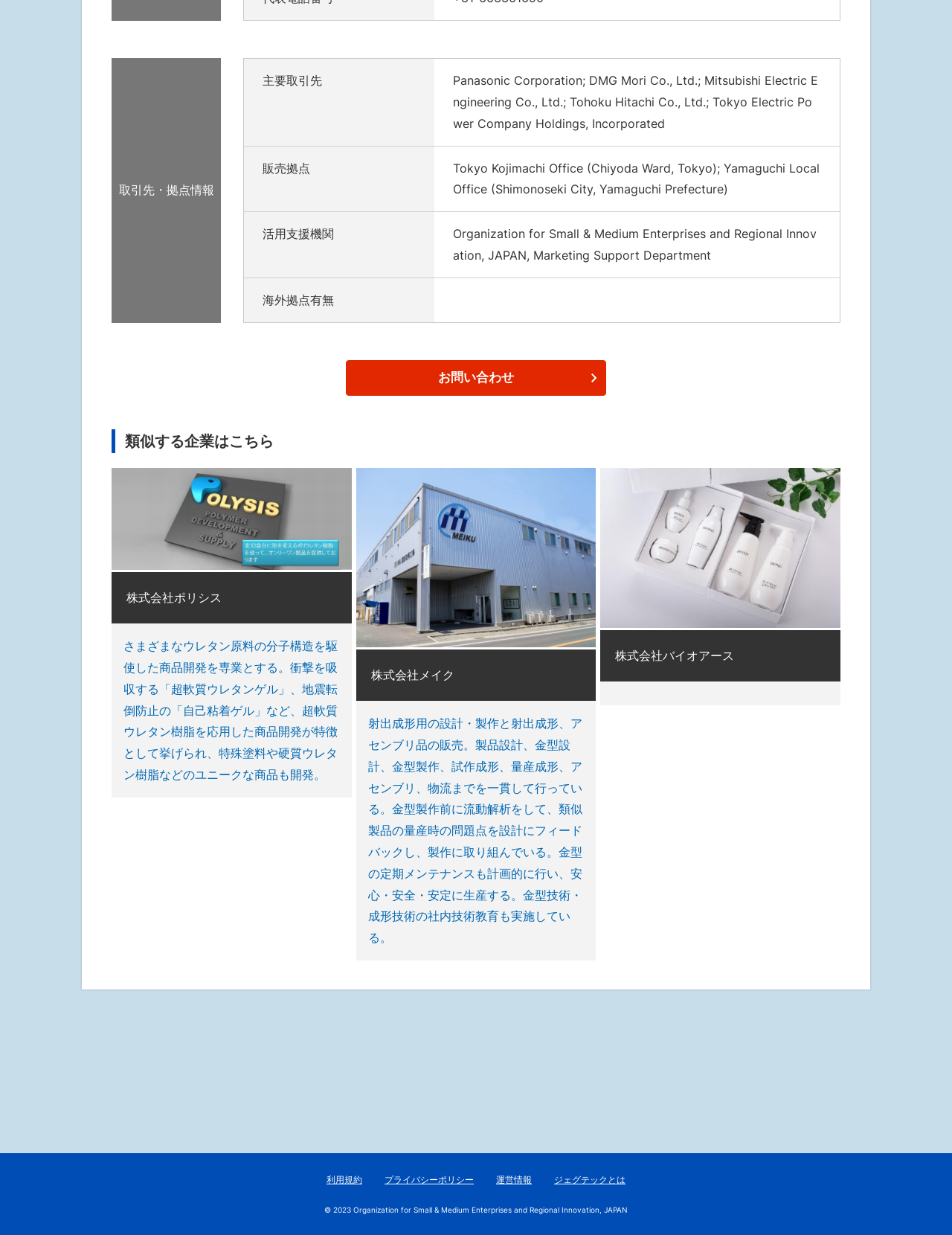What is the copyright information at the bottom of the page?
Please provide a single word or phrase based on the screenshot.

2023 Organization for Small & Medium Enterprises and Regional Innovation, JAPAN